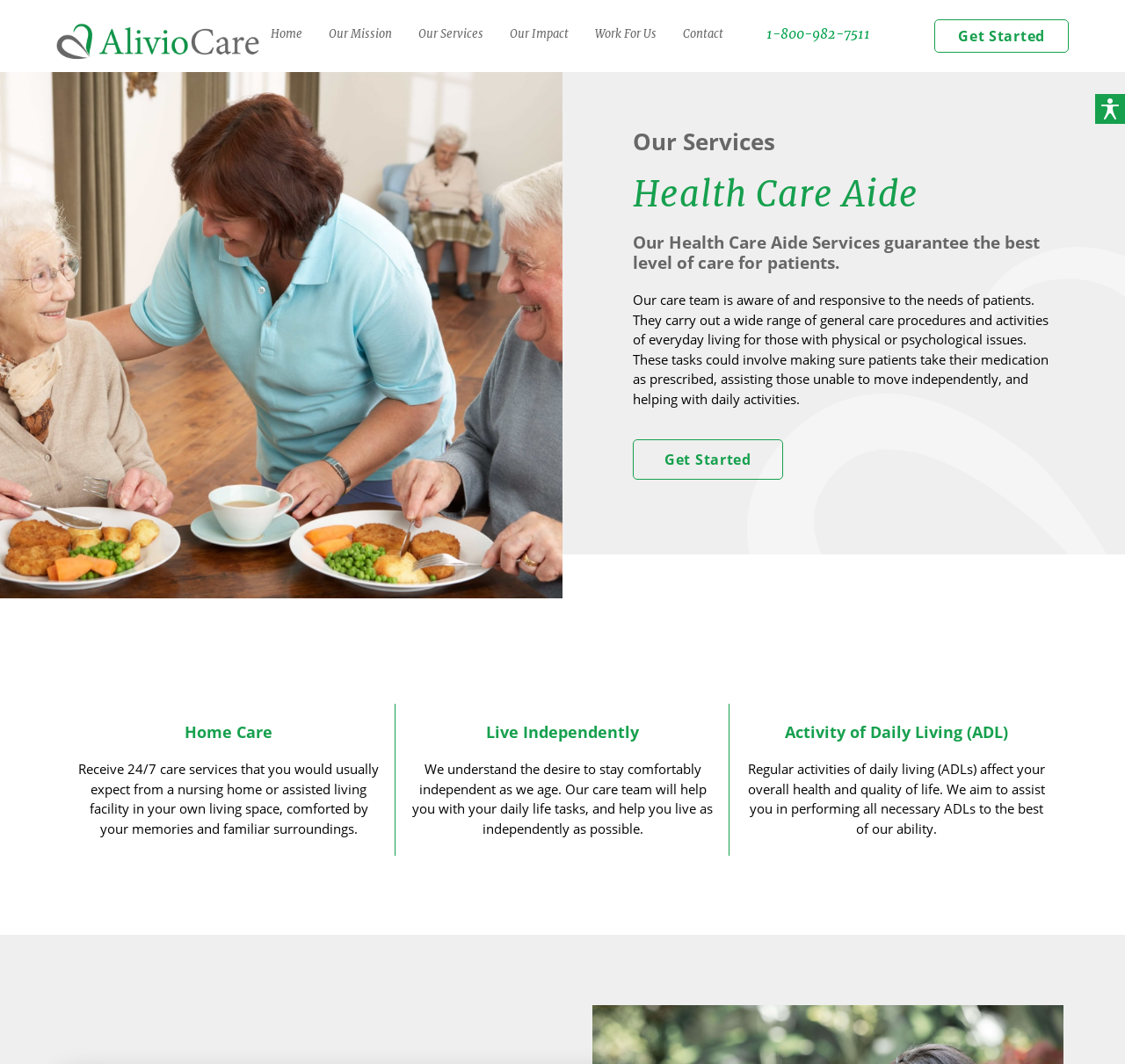Offer a thorough description of the webpage.

This webpage is about Assisted Daily Living in Calgary, with a prominent logo image at the top left corner. Below the logo, there is a navigation menu with seven links: Home, Our Mission, Our Services, Our Impact, Work For Us, Contact, and a phone number. 

To the right of the navigation menu, there is a call-to-action button "Get Started". At the top right corner, there is an accessibility icon and a "Health Care Aide" image that takes up about half of the screen's width.

The main content of the webpage is divided into three sections. The first section is about "Our Services", with a heading and a subheading that describes the Health Care Aide services provided. Below the subheading, there is a paragraph of text that explains the services in more detail. There is also a "Get Started" link at the bottom of this section.

The second section is about "Home Care", with a heading and a paragraph of text that describes the 24/7 care services provided in the comfort of one's own home. 

The third section is divided into two parts: "Live Independently" and "Activity of Daily Living (ADL)". Each part has a heading and a paragraph of text that describes the services provided to help individuals live independently and perform daily living tasks.